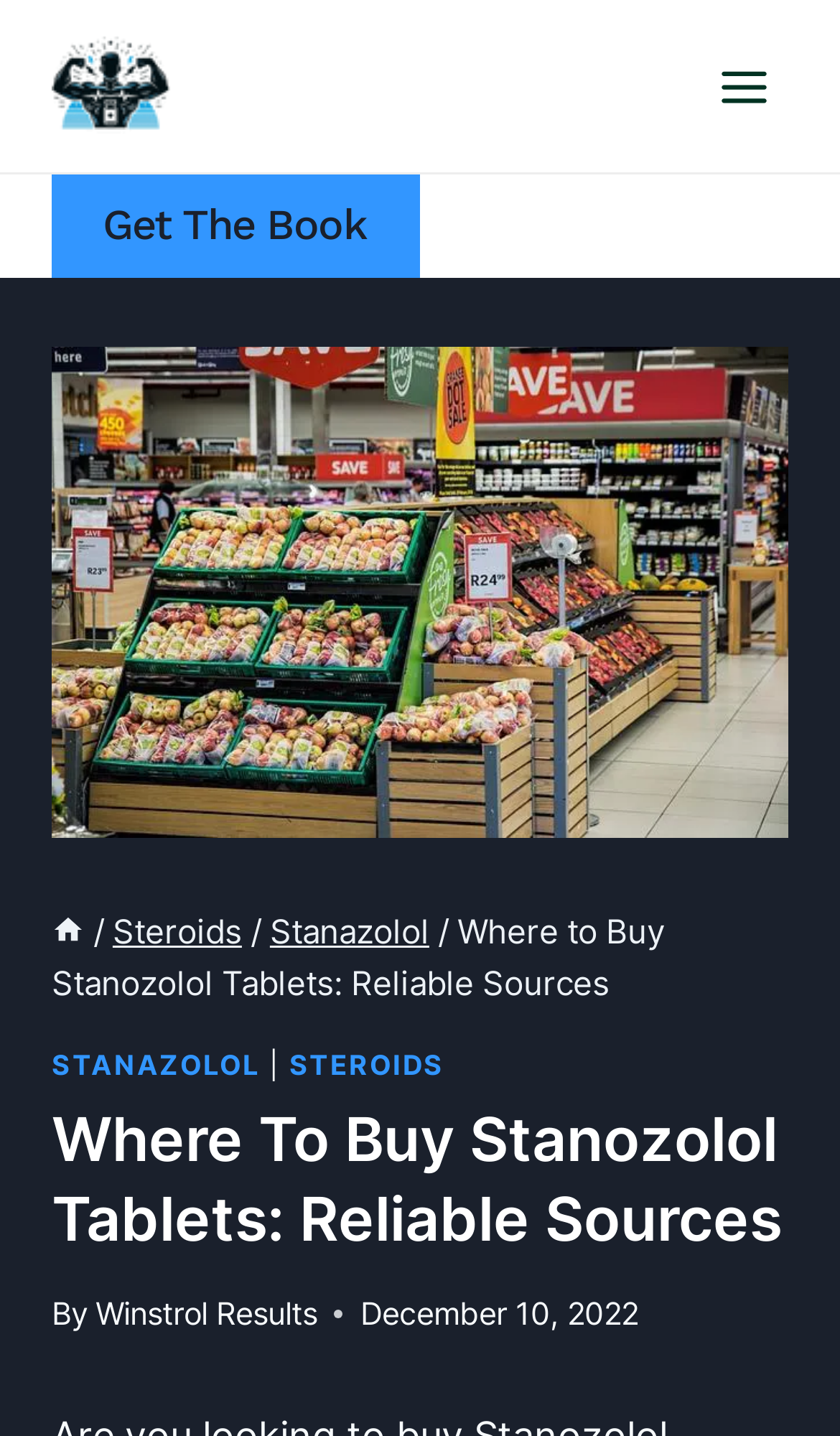Please locate the clickable area by providing the bounding box coordinates to follow this instruction: "Start a chat".

None